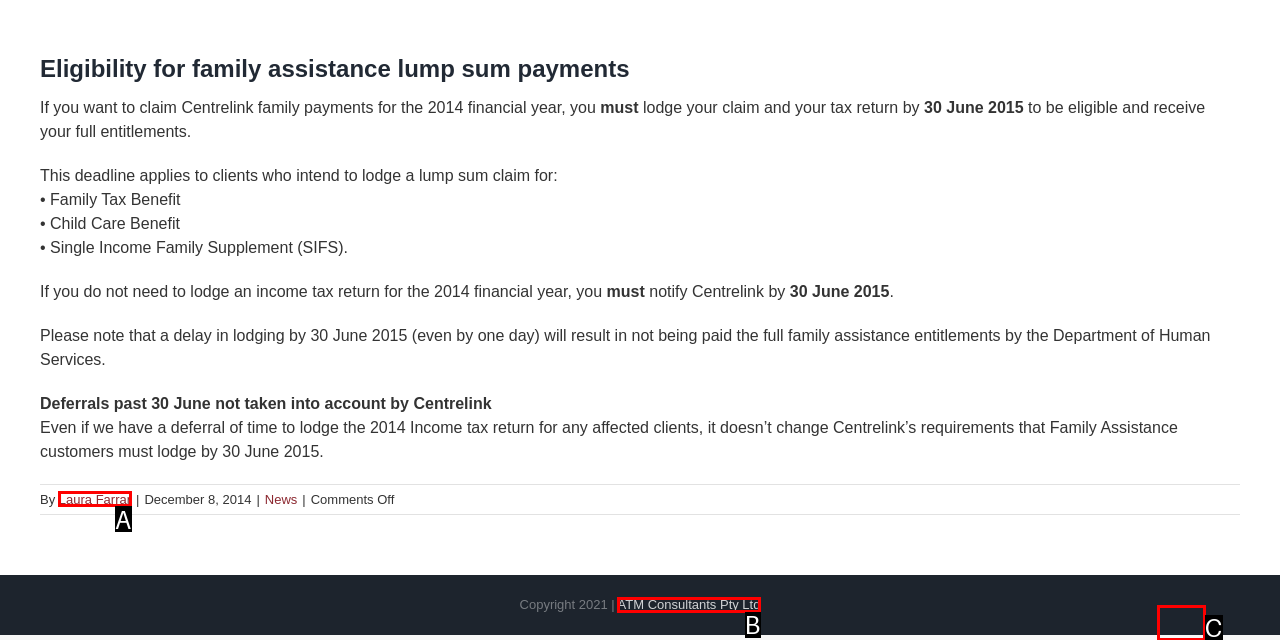Tell me which one HTML element best matches the description: Laura Farrar
Answer with the option's letter from the given choices directly.

A